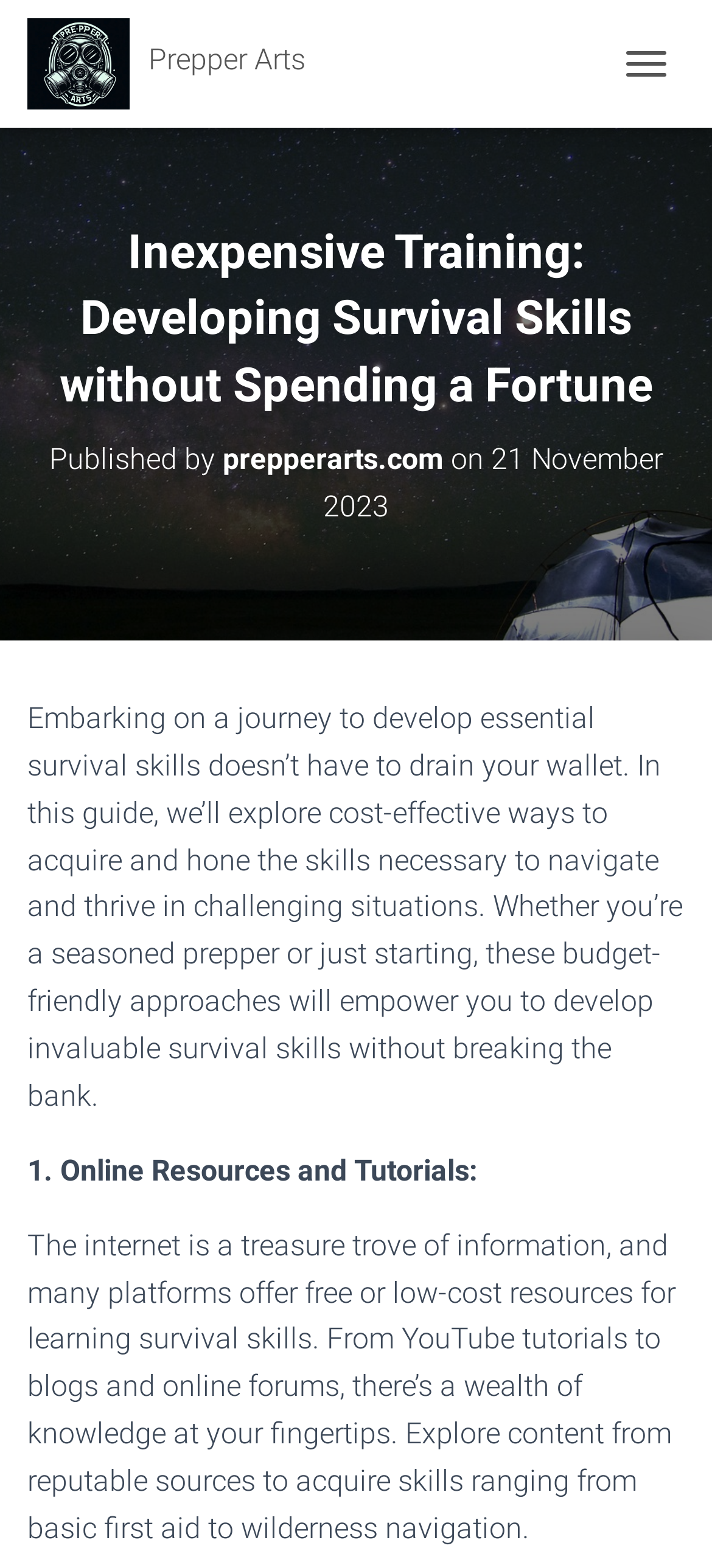Using the webpage screenshot, locate the HTML element that fits the following description and provide its bounding box: "Prepper Arts".

[0.038, 0.012, 0.468, 0.07]